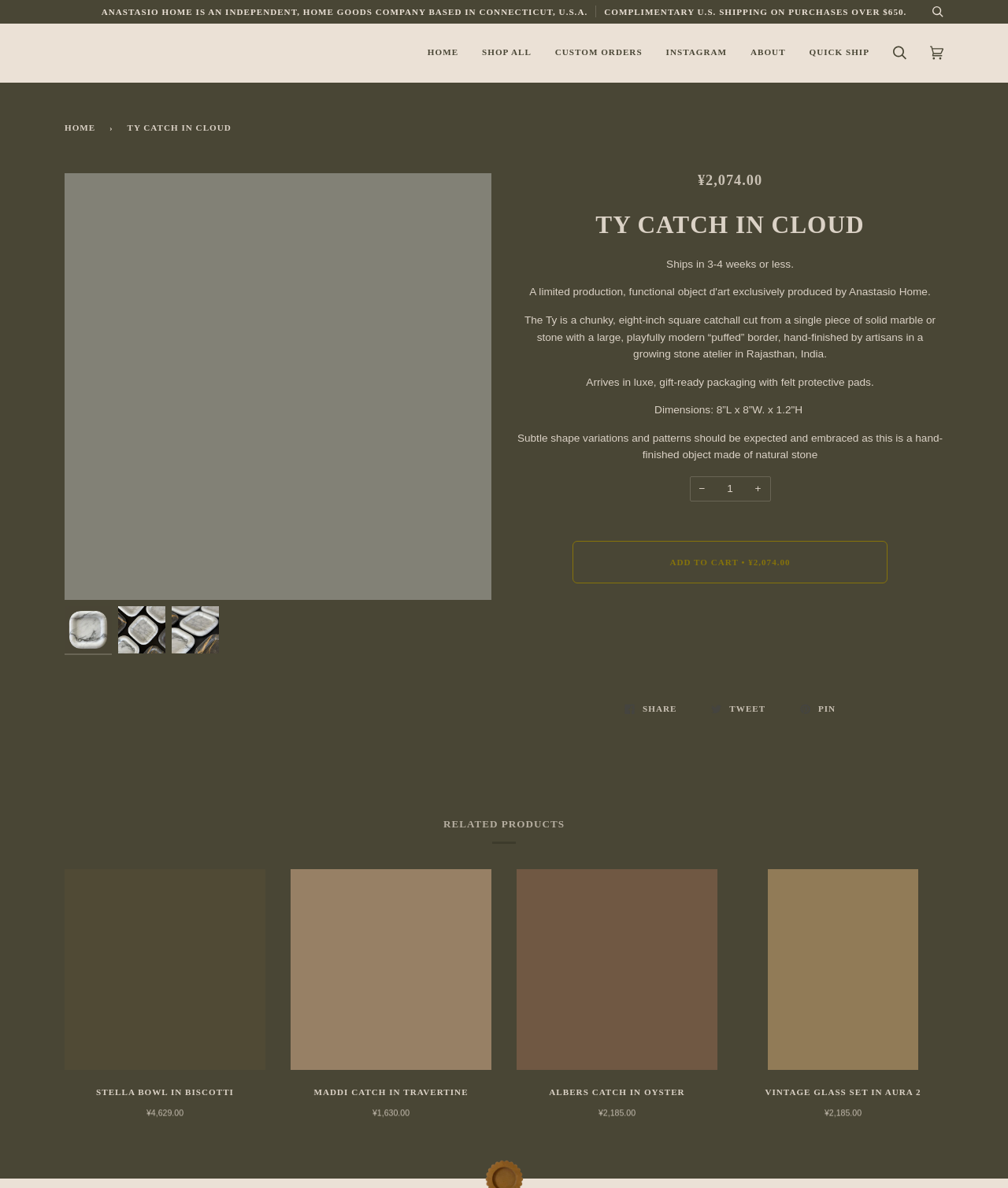Determine the bounding box coordinates of the region to click in order to accomplish the following instruction: "Click on the 'HOME' link". Provide the coordinates as four float numbers between 0 and 1, specifically [left, top, right, bottom].

[0.412, 0.02, 0.466, 0.069]